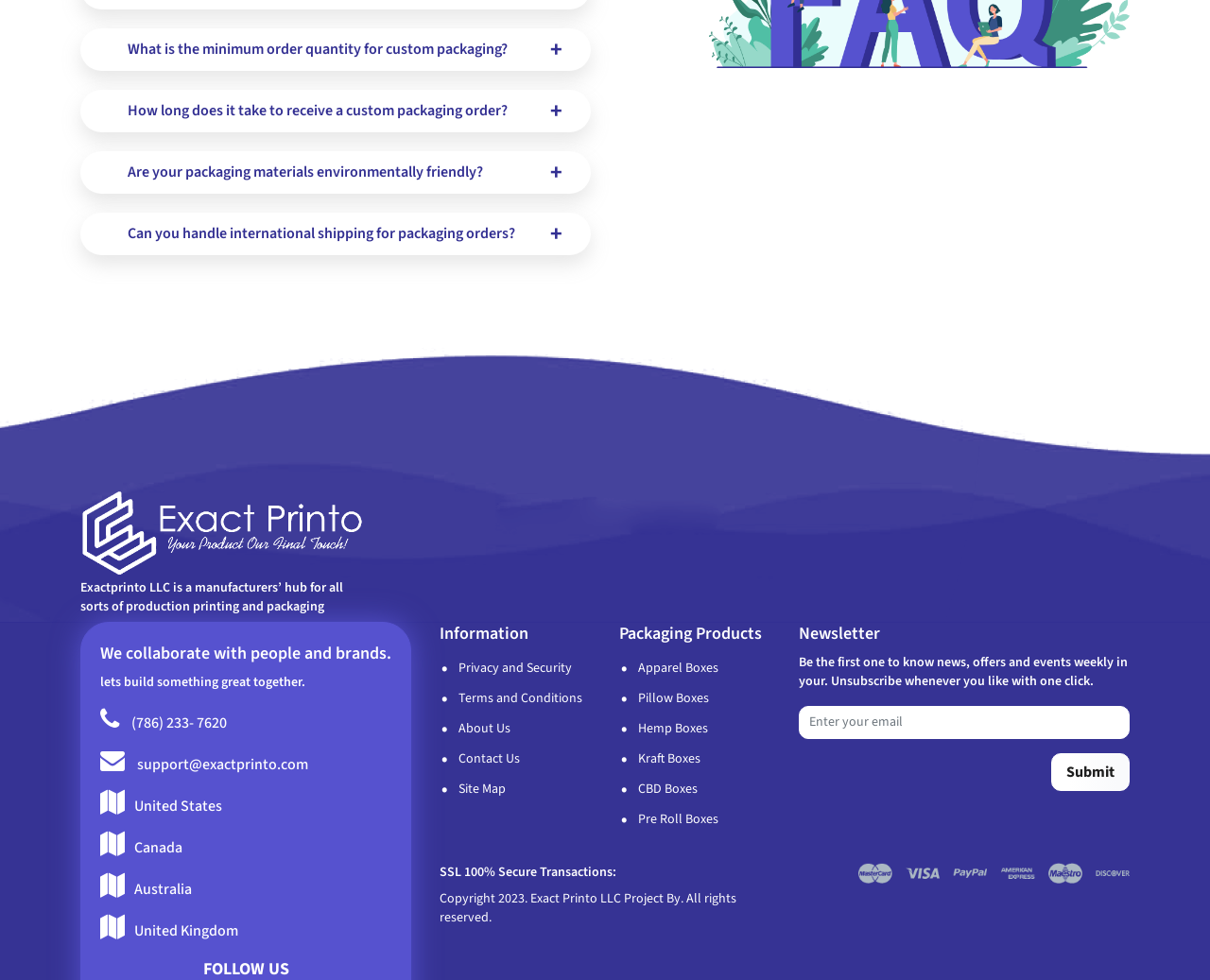Calculate the bounding box coordinates for the UI element based on the following description: "Site Map". Ensure the coordinates are four float numbers between 0 and 1, i.e., [left, top, right, bottom].

[0.379, 0.795, 0.418, 0.814]